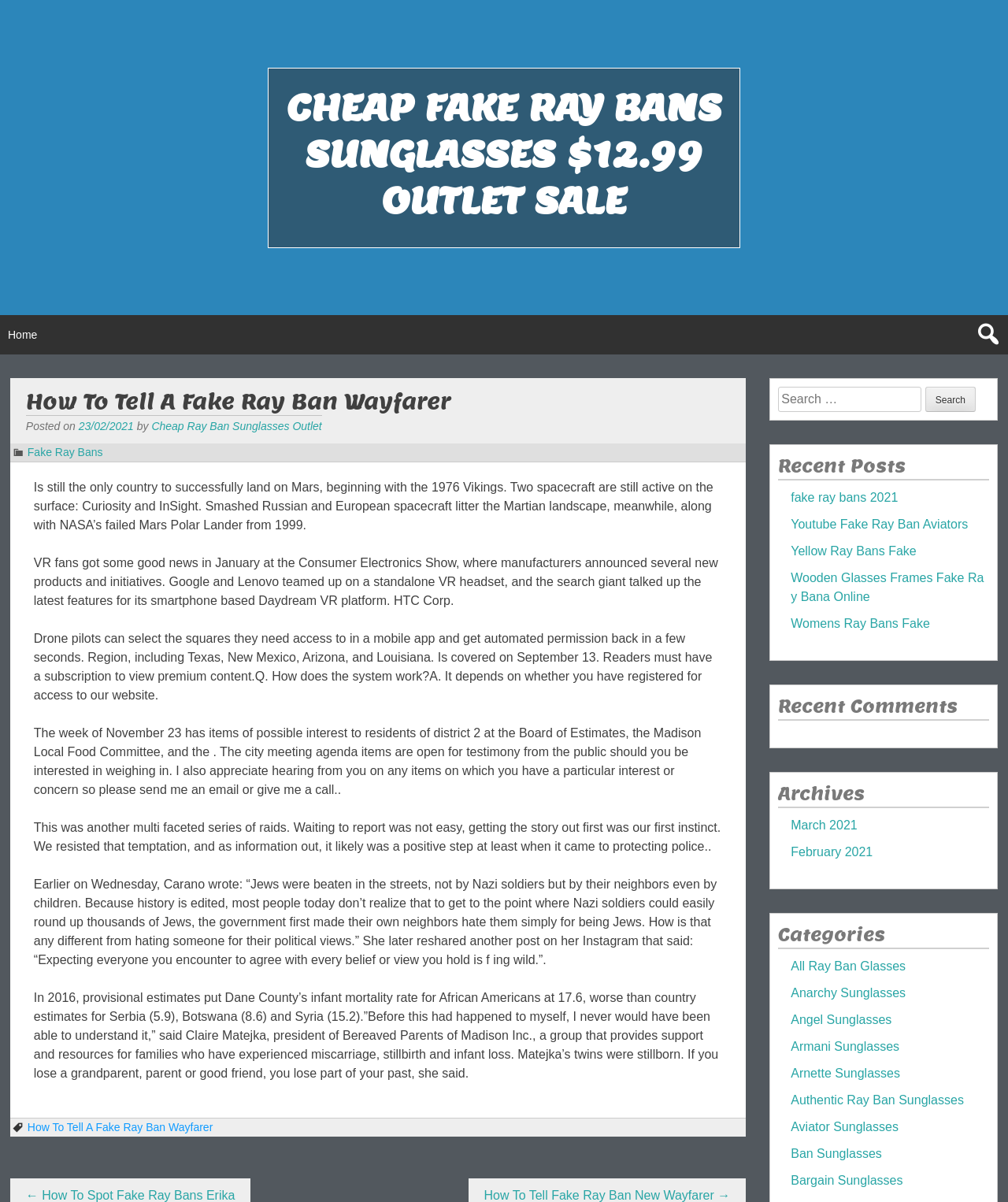Identify the bounding box coordinates of the region that needs to be clicked to carry out this instruction: "Search for something". Provide these coordinates as four float numbers ranging from 0 to 1, i.e., [left, top, right, bottom].

[0.772, 0.322, 0.981, 0.343]